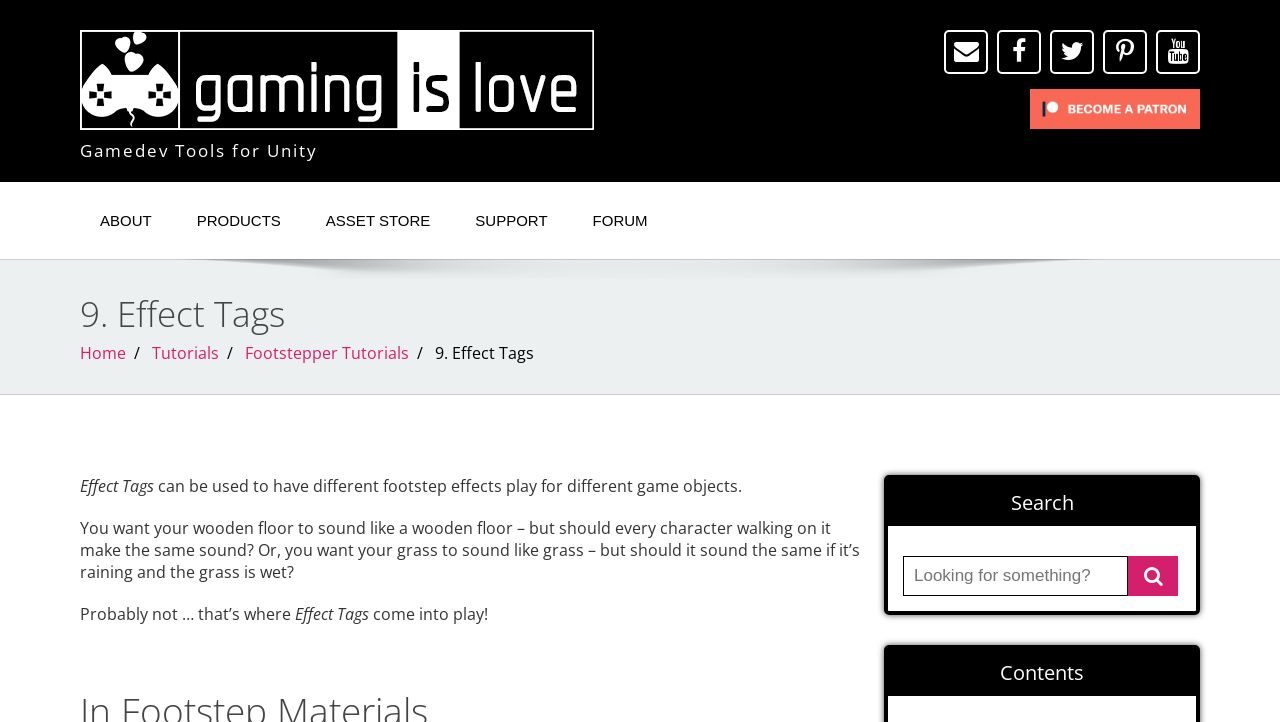Find the bounding box coordinates of the UI element according to this description: "name="s" placeholder="Looking for something?"".

[0.705, 0.77, 0.881, 0.825]